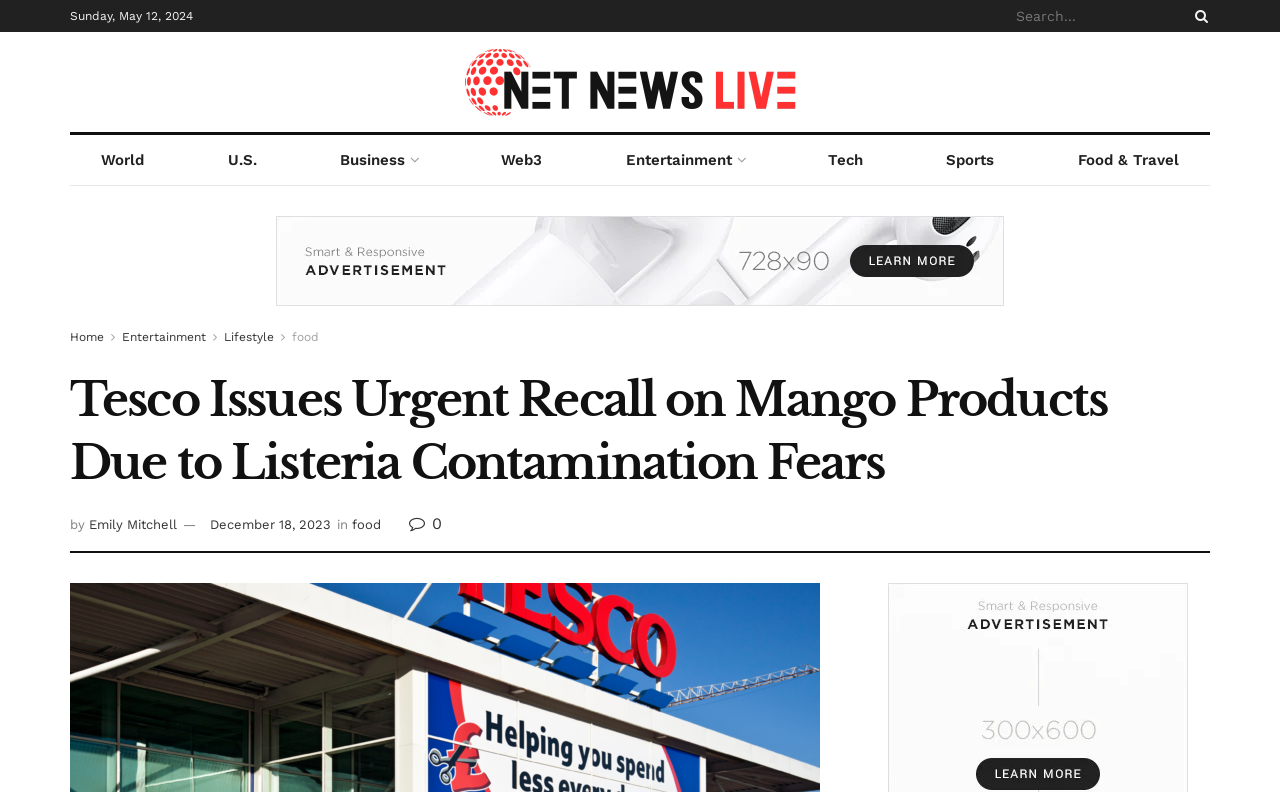Can you determine the main header of this webpage?

Tesco Issues Urgent Recall on Mango Products Due to Listeria Contamination Fears